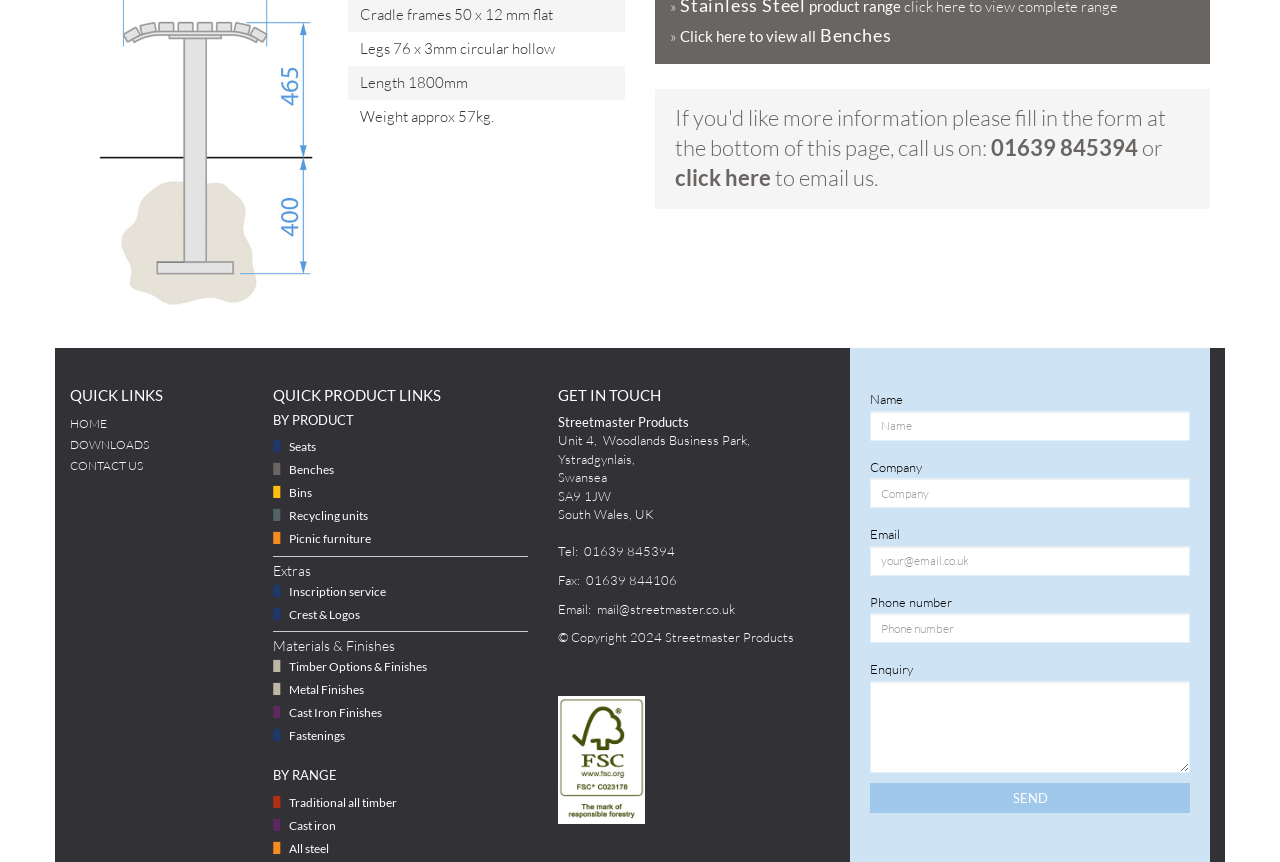What is the company's address?
Please use the visual content to give a single word or phrase answer.

Unit 4, Woodlands Business Park